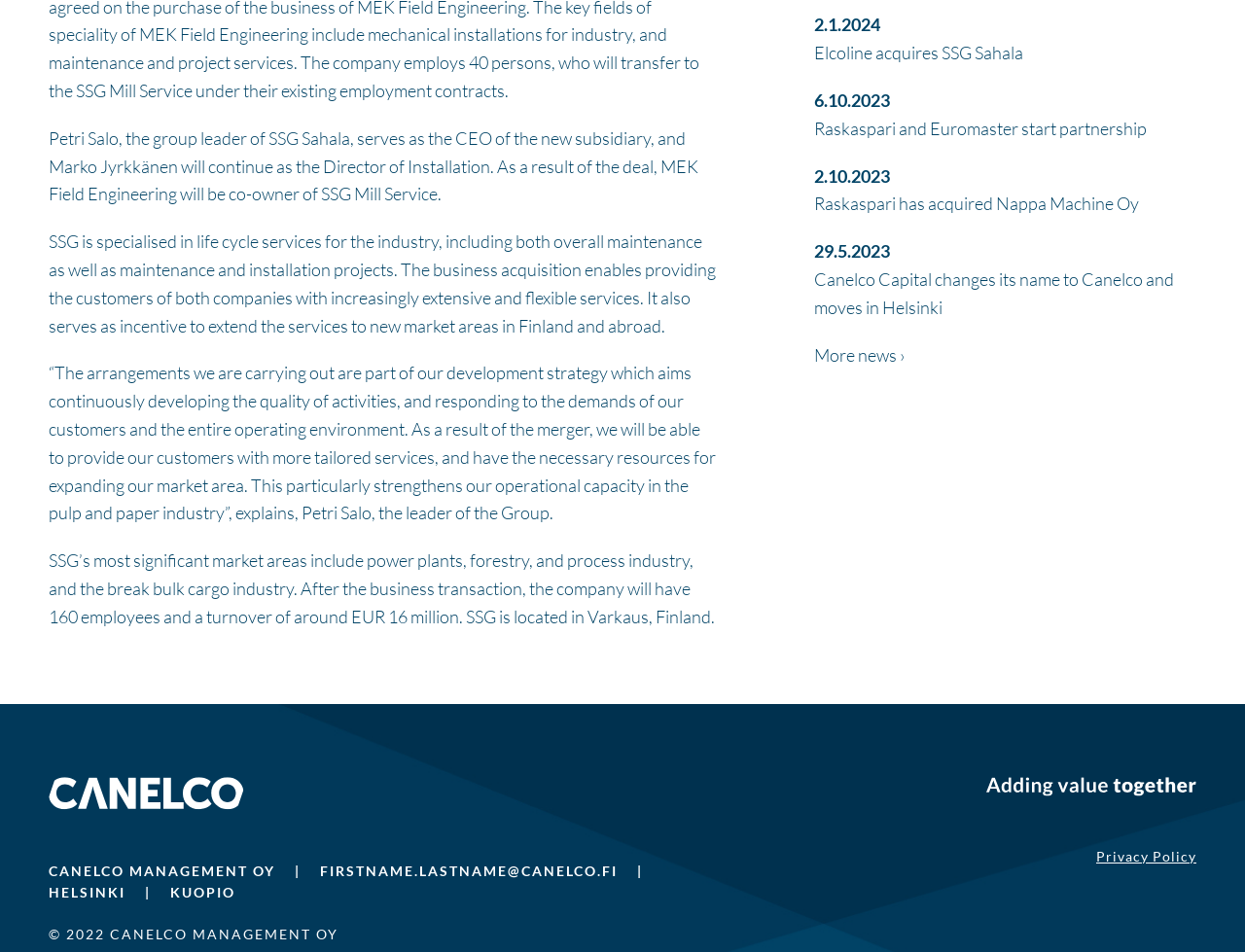Locate the bounding box of the UI element described in the following text: "Elcoline acquires SSG Sahala".

[0.654, 0.044, 0.822, 0.067]